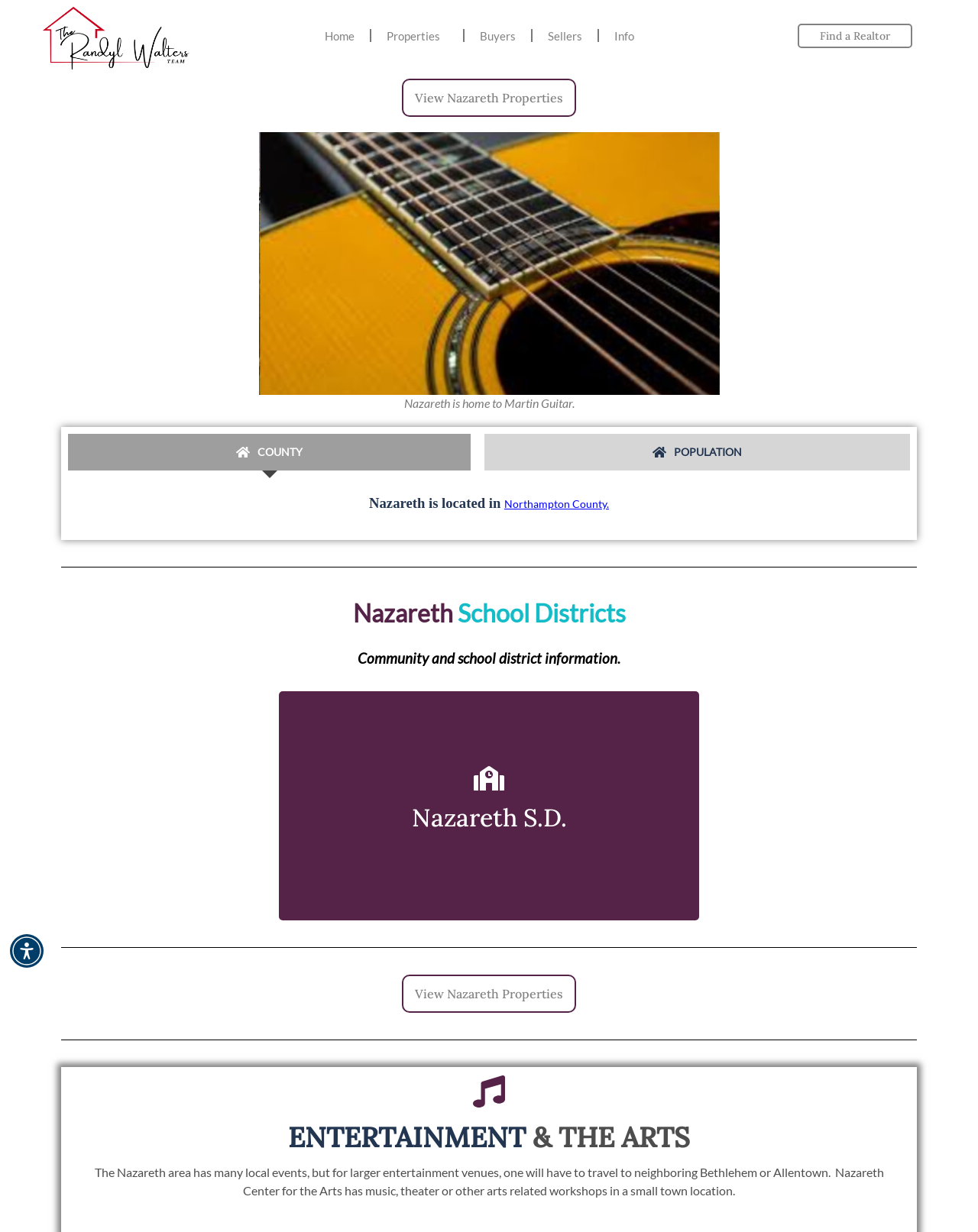Look at the image and write a detailed answer to the question: 
What type of properties are listed on this website?

Based on the webpage's content, it appears to be a real estate website focused on Nazareth, PA. The link 'View Nazareth Properties Go!' and the presence of neighborhood and school data suggest that the website lists properties for sale or rent in Nazareth, PA.